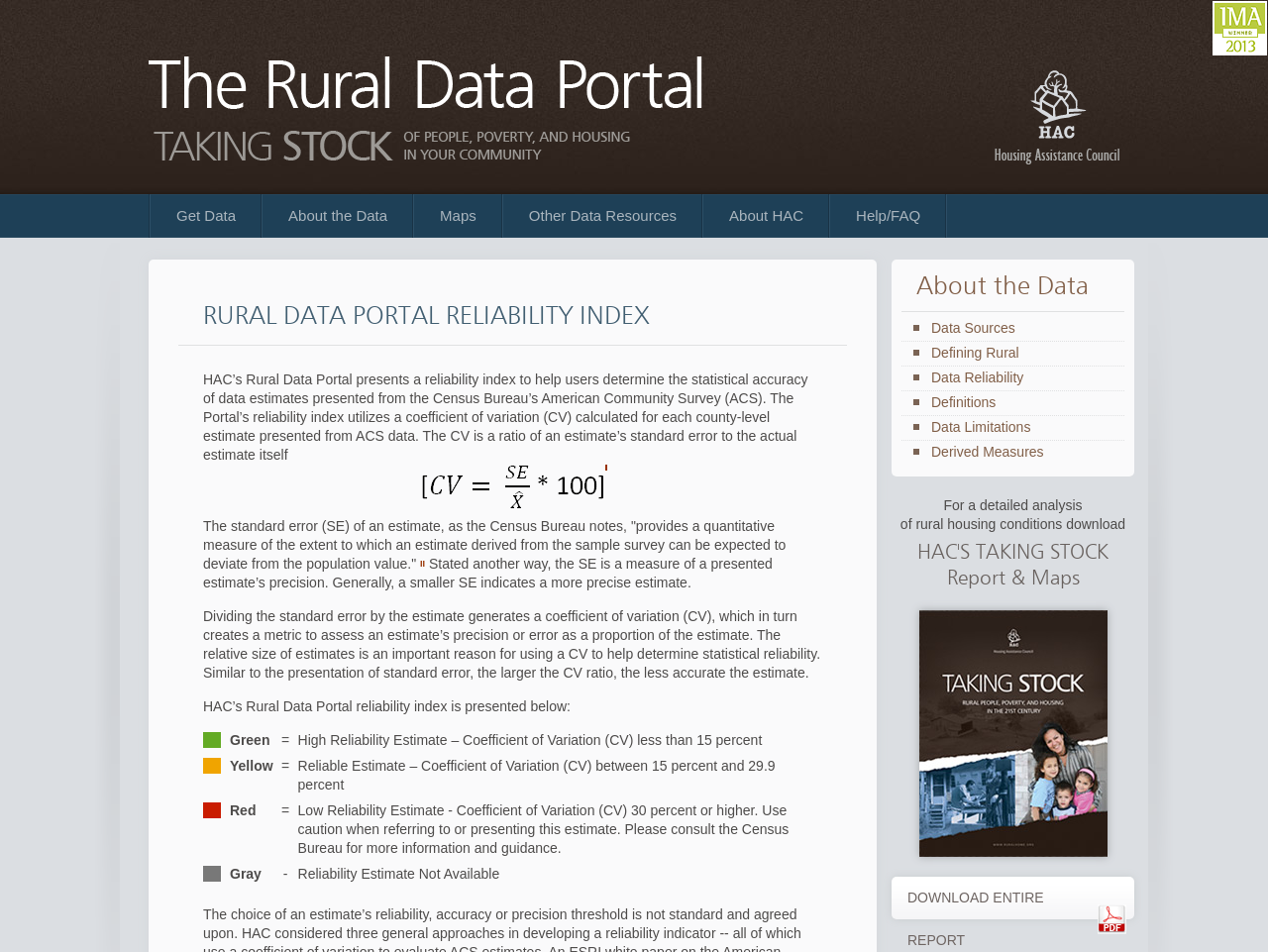Identify the coordinates of the bounding box for the element described below: "Definitions". Return the coordinates as four float numbers between 0 and 1: [left, top, right, bottom].

[0.711, 0.414, 0.785, 0.431]